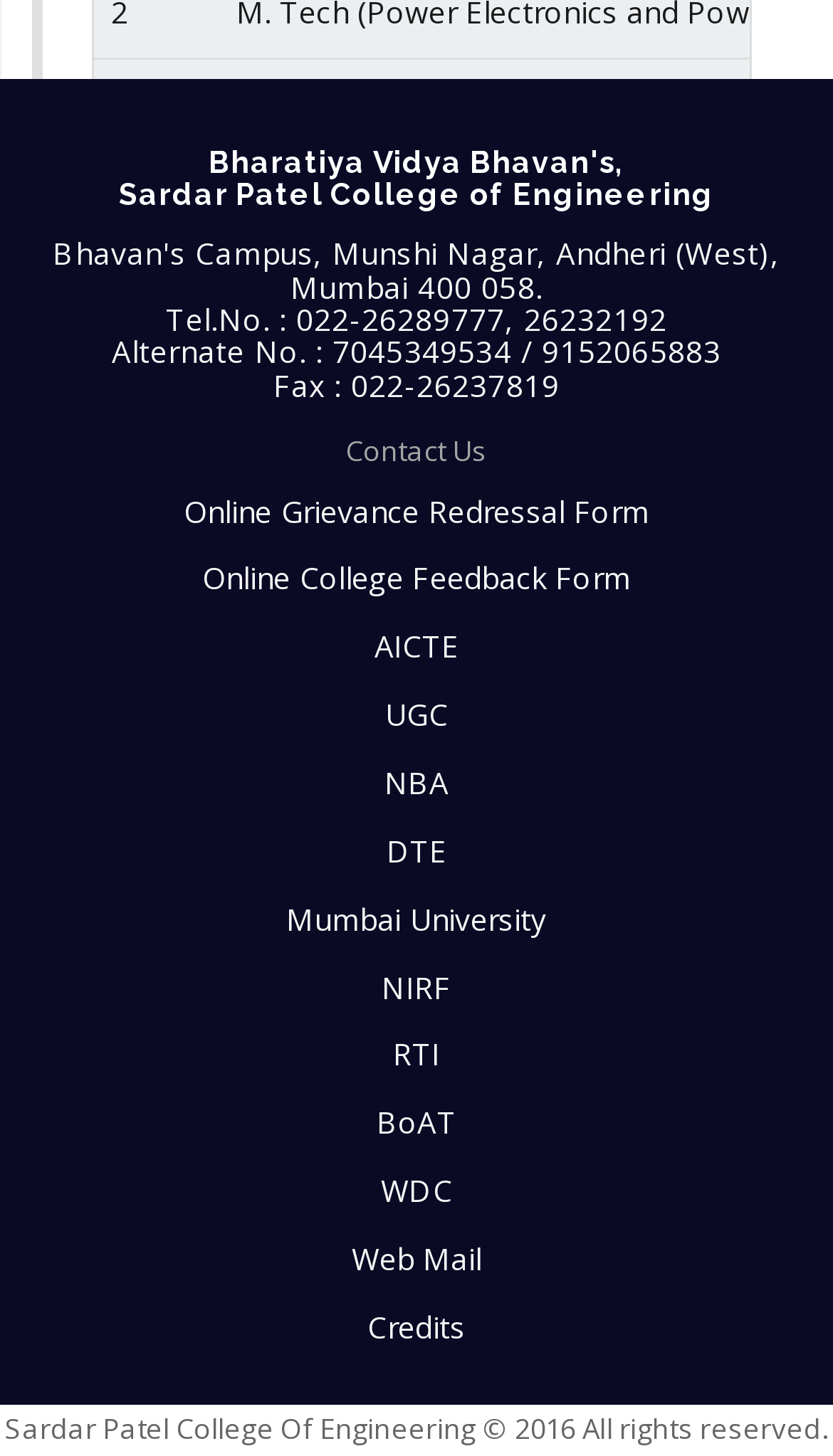Based on the image, please respond to the question with as much detail as possible:
What is the copyright year of the college's website?

The copyright year can be found in the StaticText element at the bottom of the webpage, which mentions 'Sardar Patel College Of Engineering © 2016 All rights reserved'.